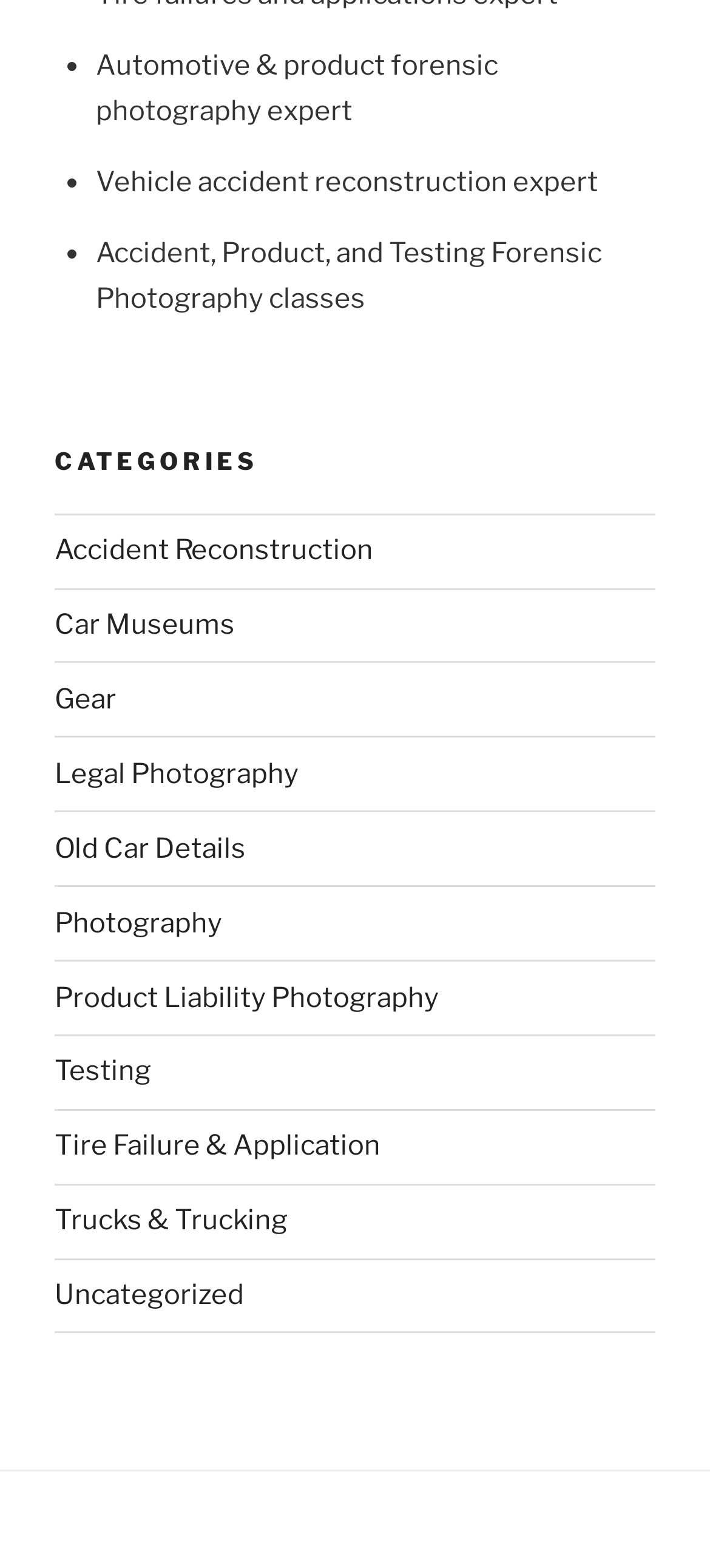Please identify the bounding box coordinates of the element I need to click to follow this instruction: "view about us page".

None